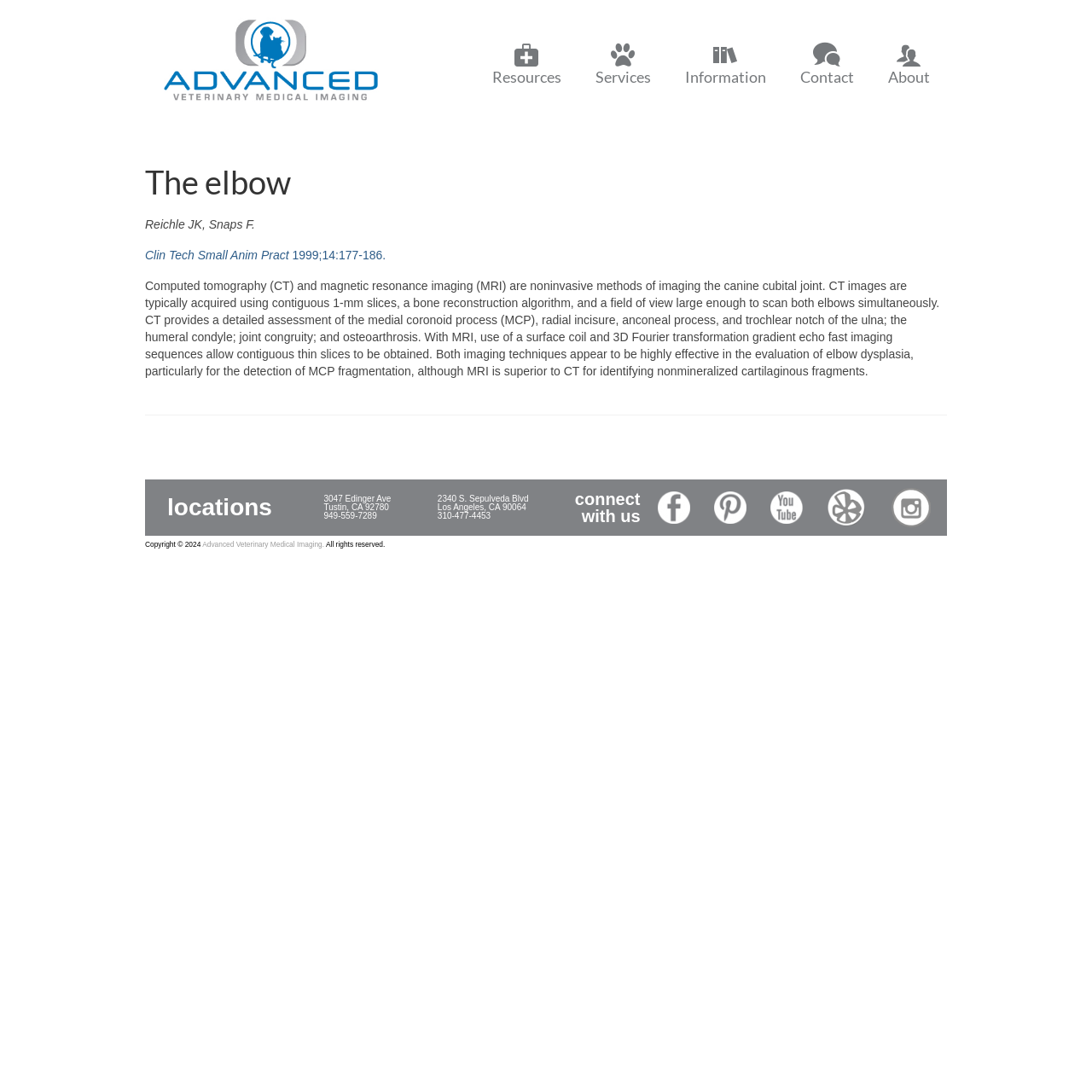Find the bounding box coordinates for the UI element that matches this description: "About".

[0.798, 0.031, 0.867, 0.088]